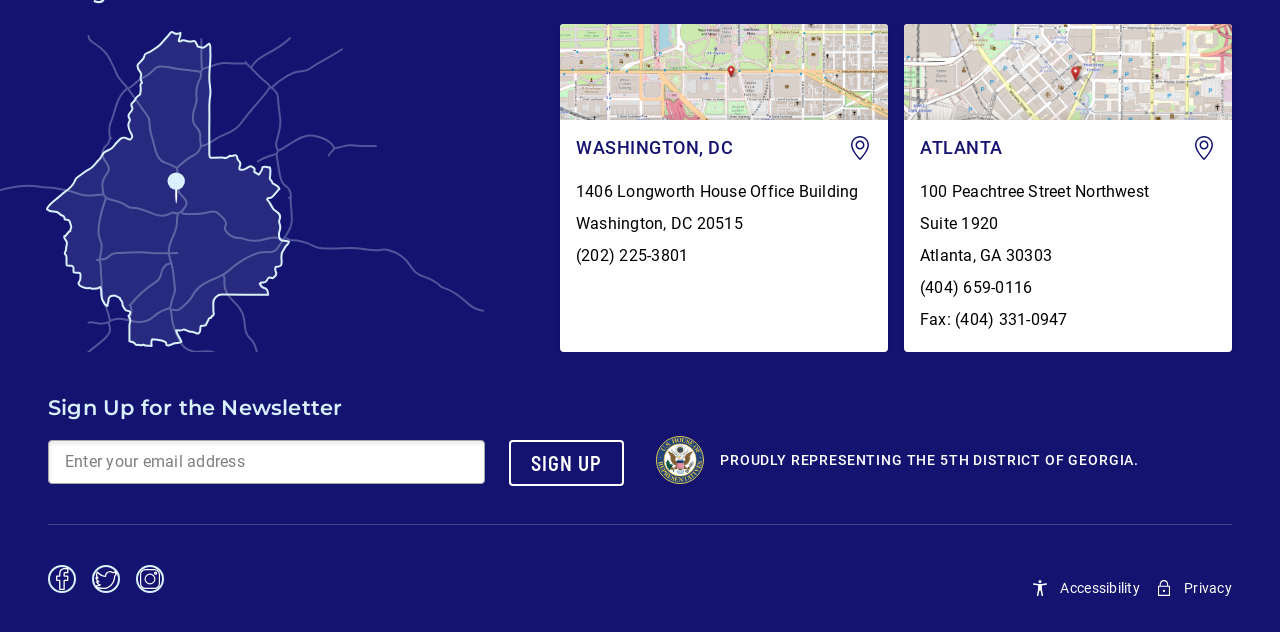Please identify the bounding box coordinates of the area that needs to be clicked to fulfill the following instruction: "Sign up for the newsletter."

[0.038, 0.696, 0.379, 0.766]